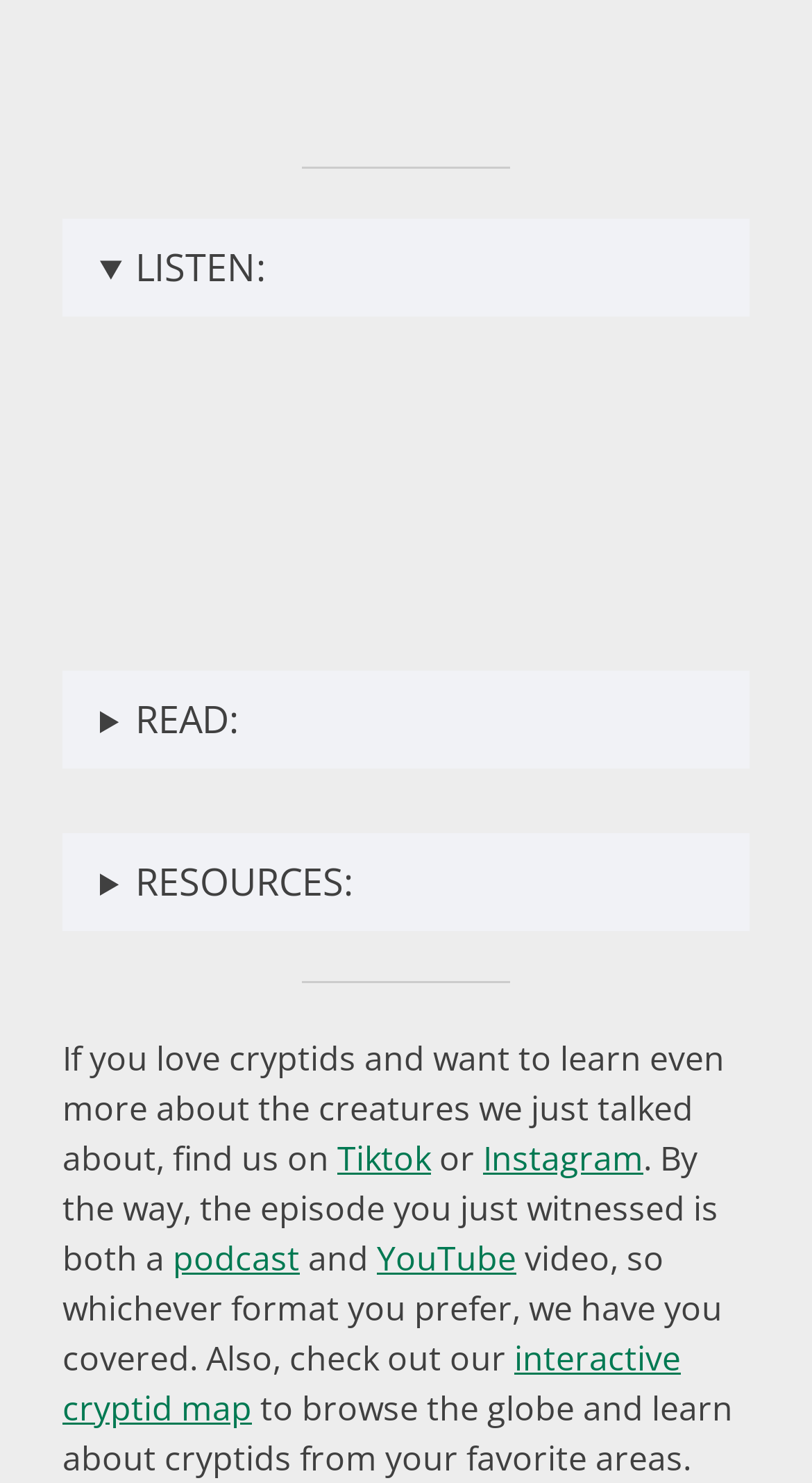Determine the bounding box coordinates of the clickable region to follow the instruction: "Check out the interactive cryptid map".

[0.077, 0.901, 0.838, 0.965]